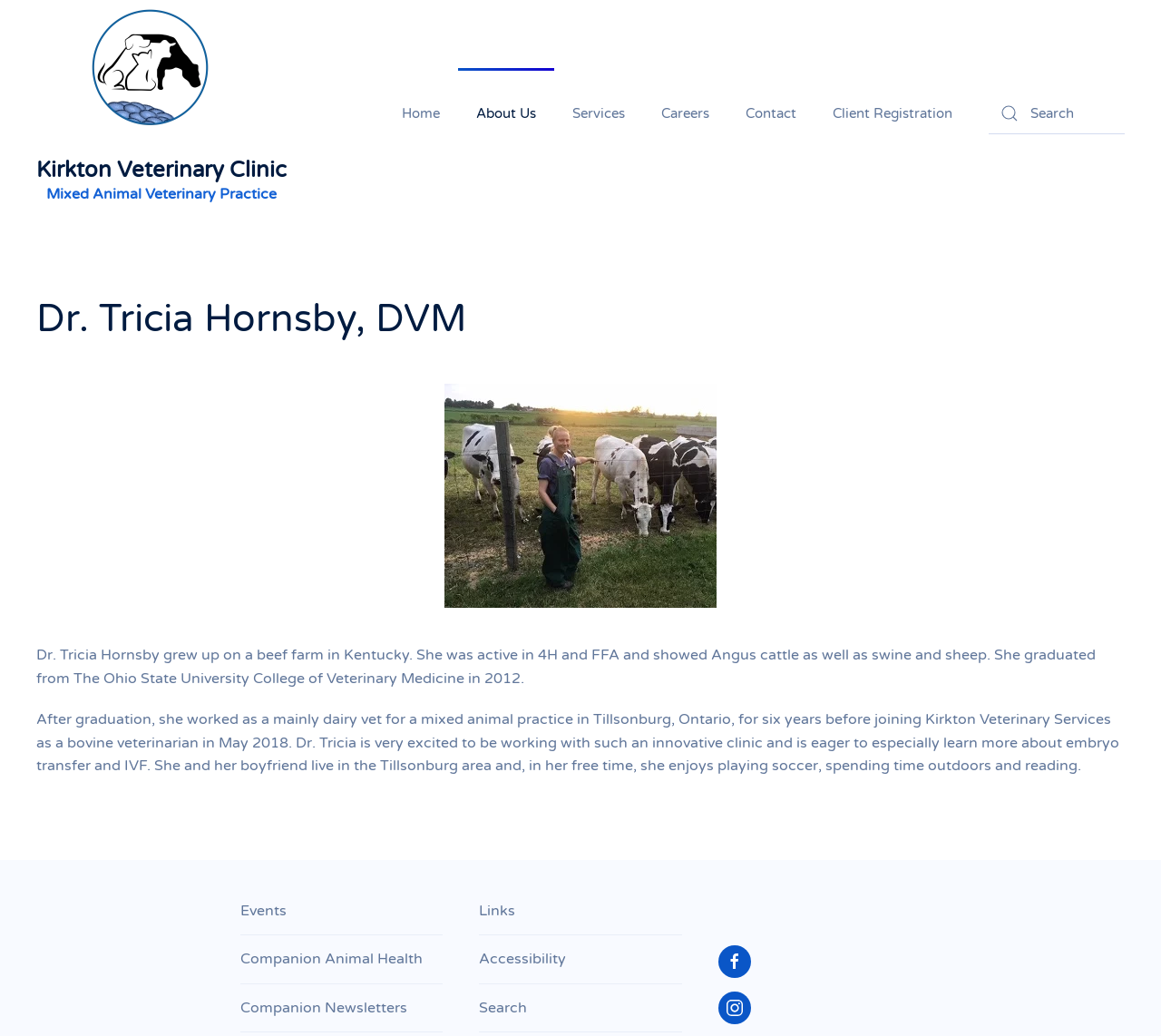Locate the coordinates of the bounding box for the clickable region that fulfills this instruction: "Click on HOME".

None